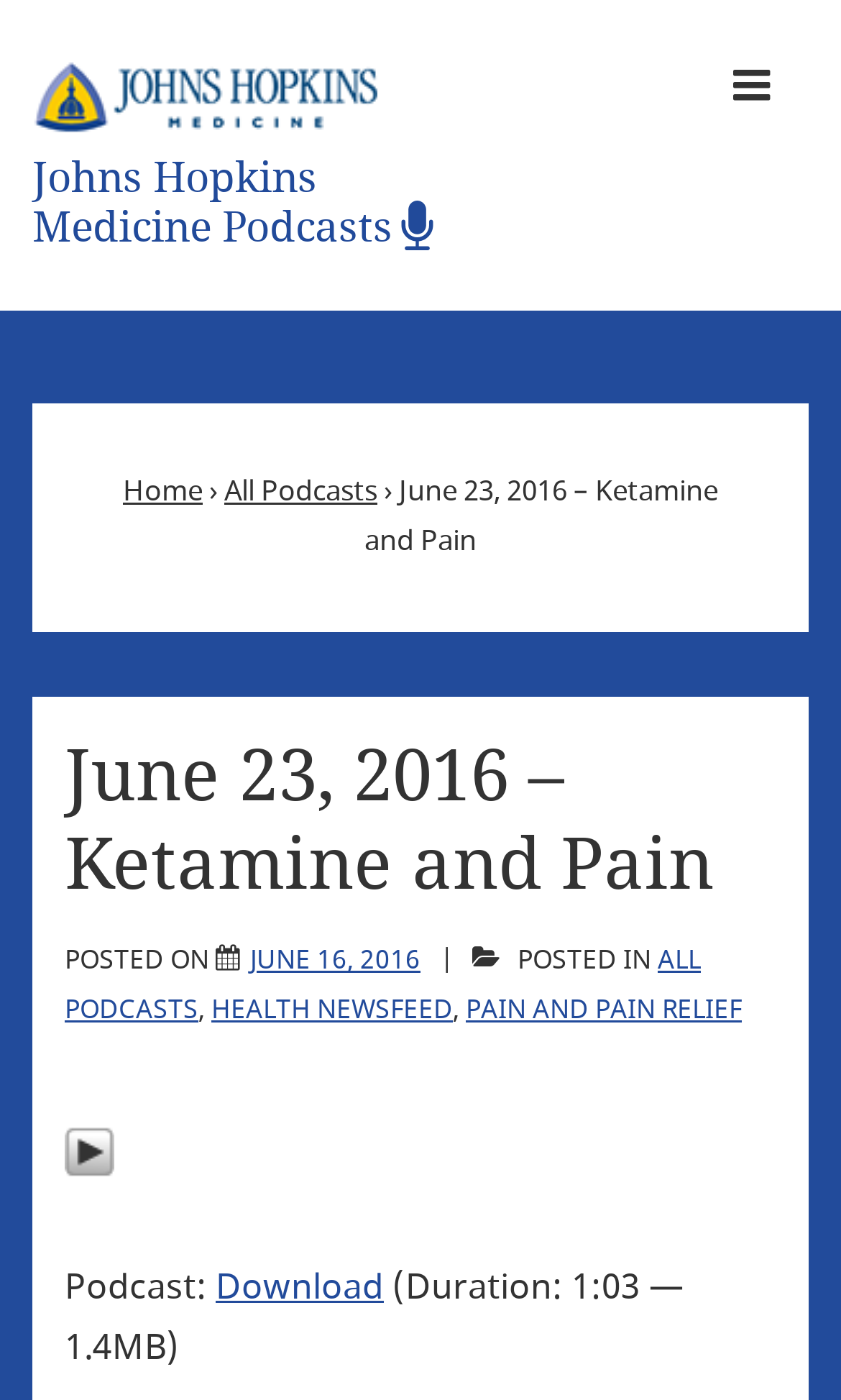Can you identify and provide the main heading of the webpage?

June 23, 2016 – Ketamine and Pain